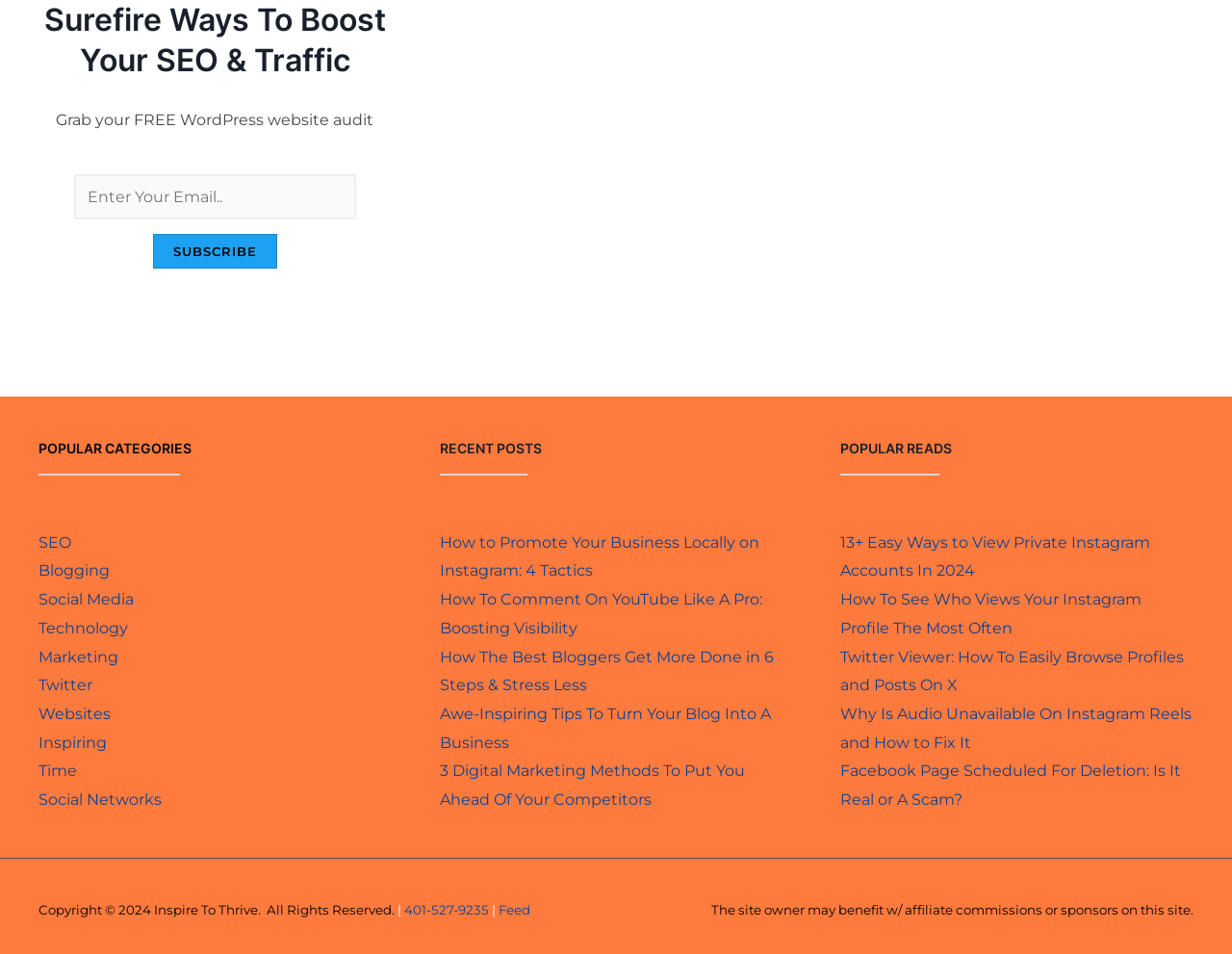Kindly respond to the following question with a single word or a brief phrase: 
What is the copyright year of the website?

2024